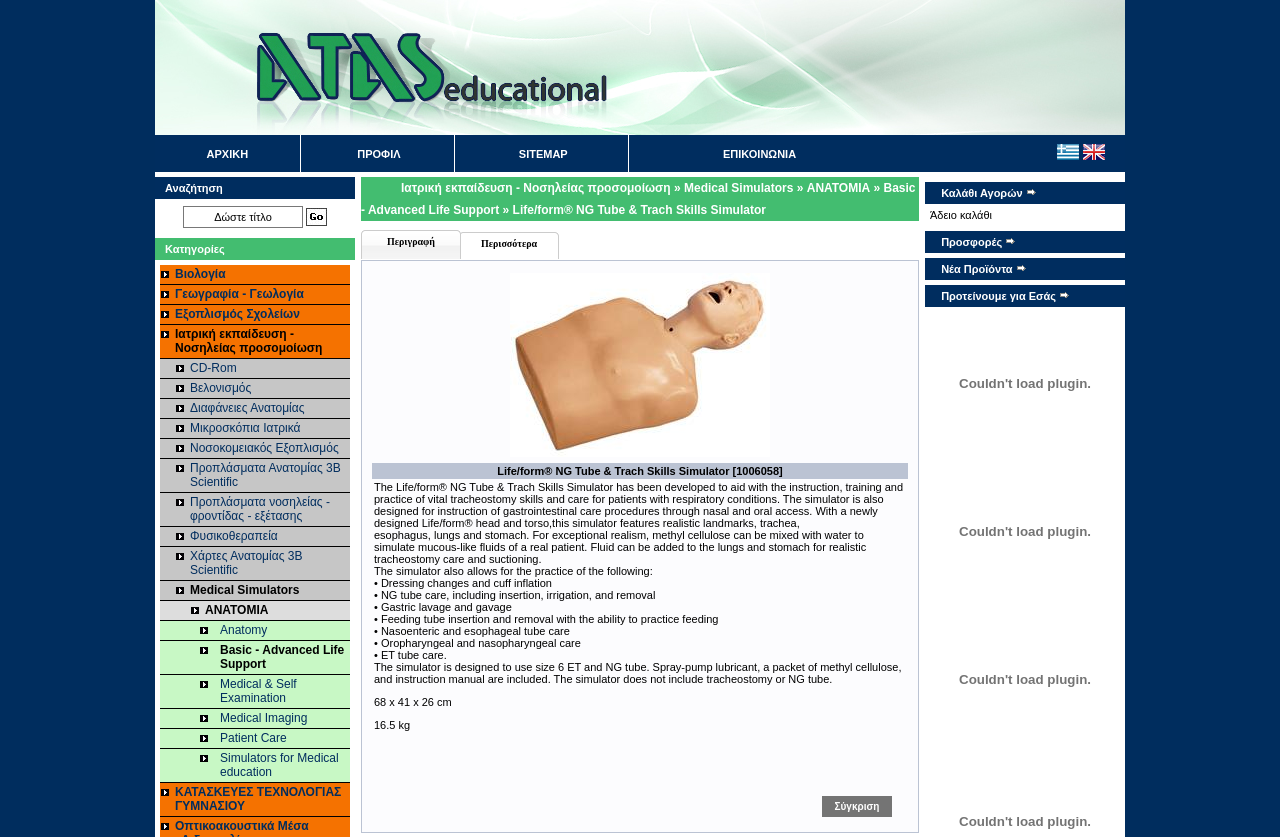What is the language of the webpage?
Based on the screenshot, provide your answer in one word or phrase.

Greek and English